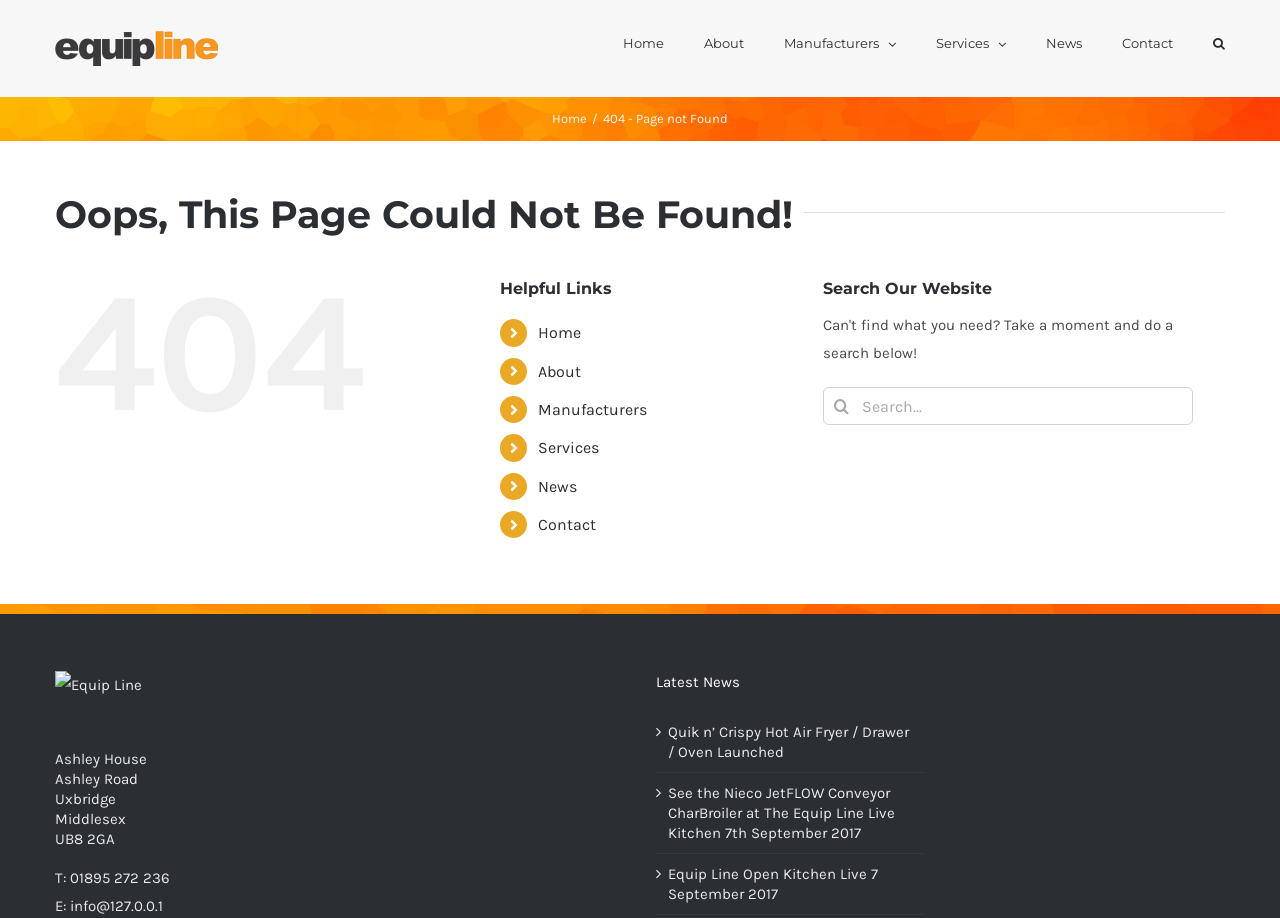Please find the bounding box coordinates of the element that you should click to achieve the following instruction: "Go to Home page". The coordinates should be presented as four float numbers between 0 and 1: [left, top, right, bottom].

[0.487, 0.0, 0.519, 0.092]